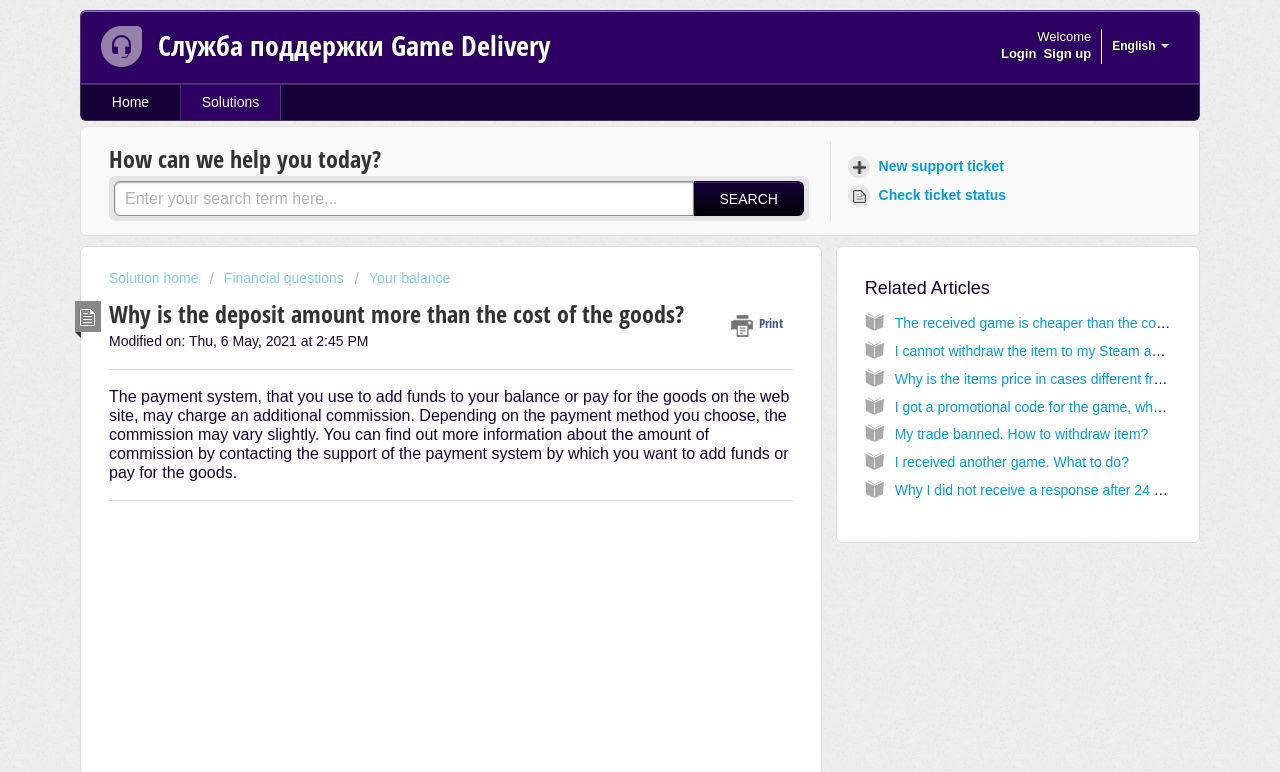How can I find out more about the commission amount?
Respond with a short answer, either a single word or a phrase, based on the image.

Contact payment system support